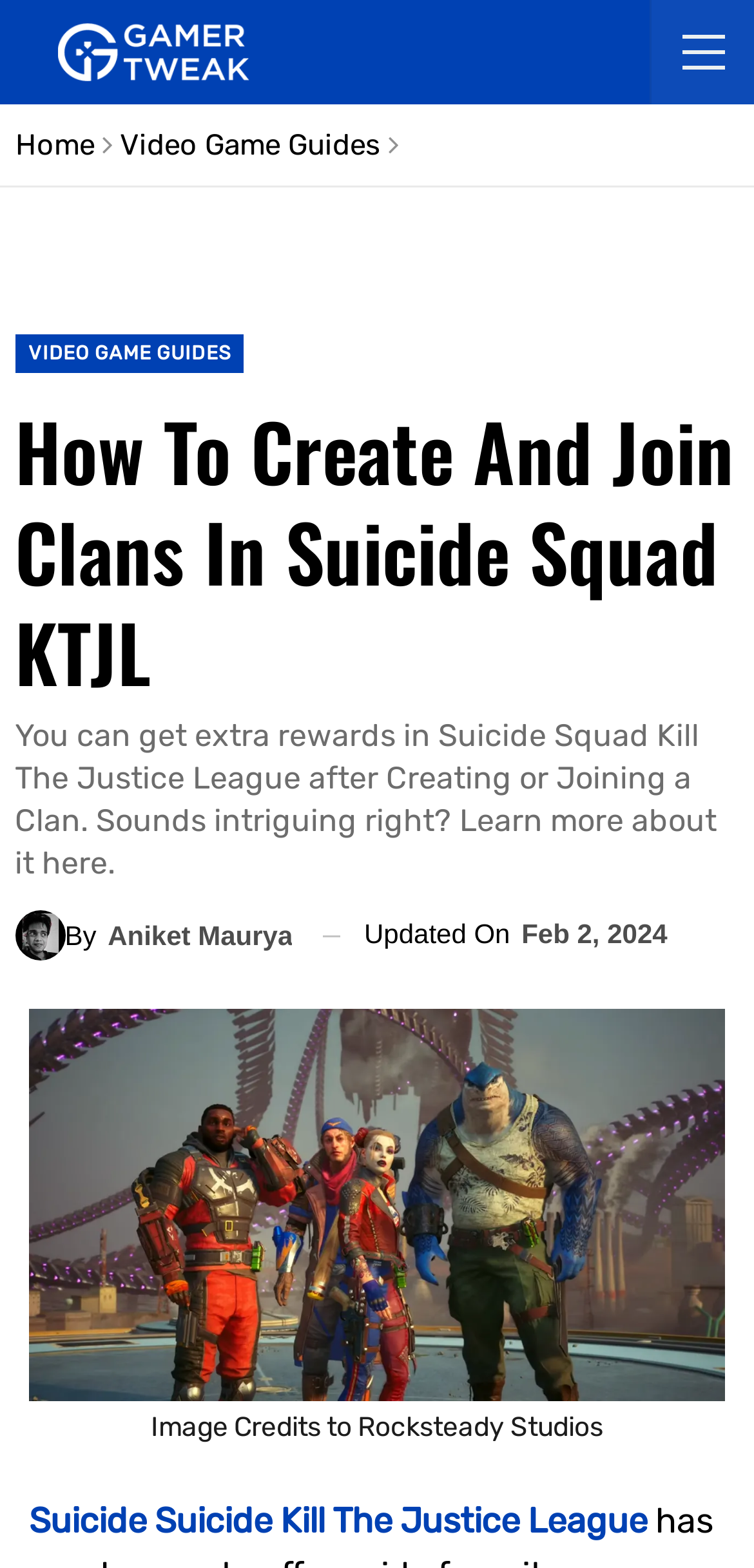What is the name of the website?
Give a one-word or short phrase answer based on the image.

Gamer Tweak